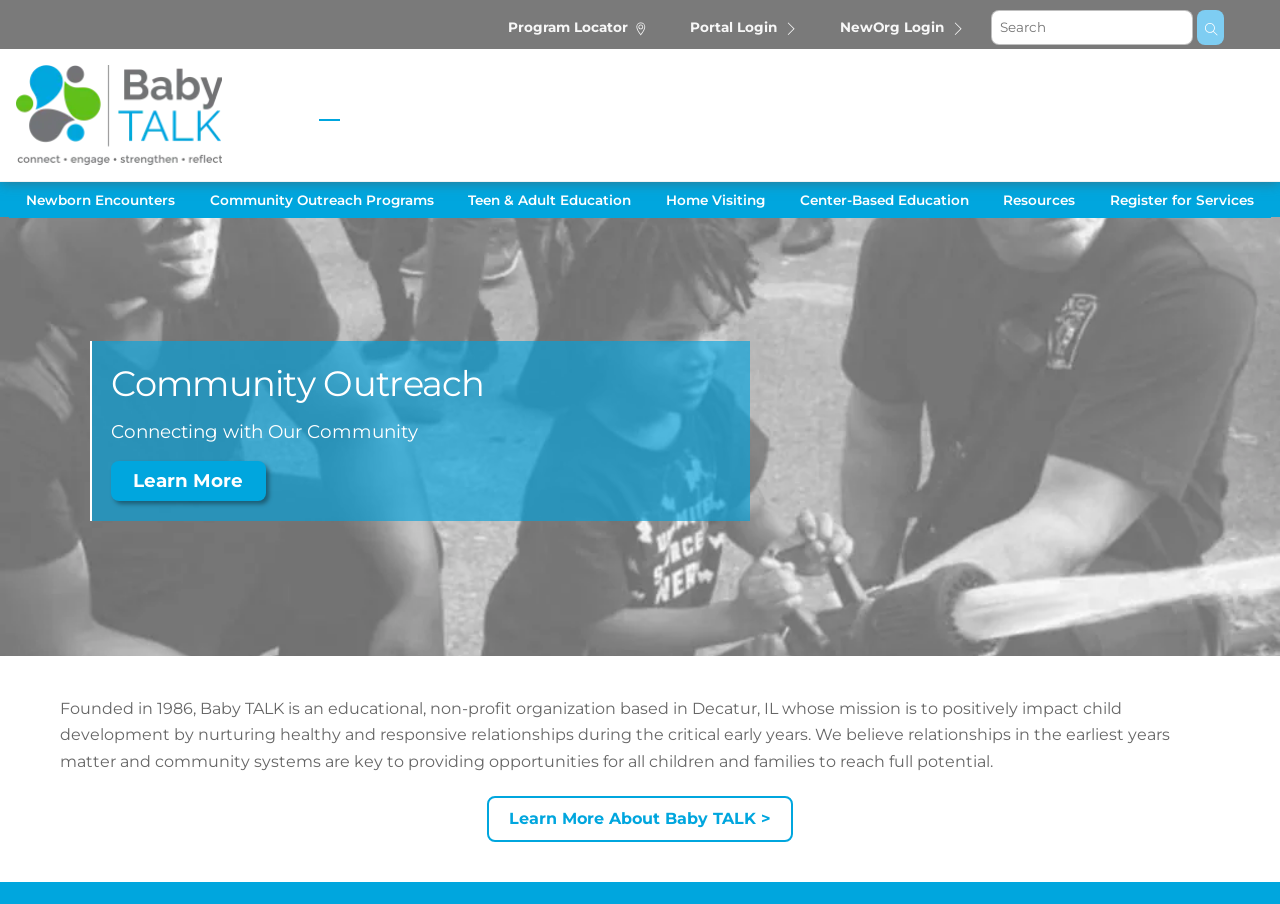What is the name of the organization?
Carefully examine the image and provide a detailed answer to the question.

I found the answer by looking at the image element with the text 'Baby TALK' and the link element with the same text, which suggests that Baby TALK is the name of the organization.